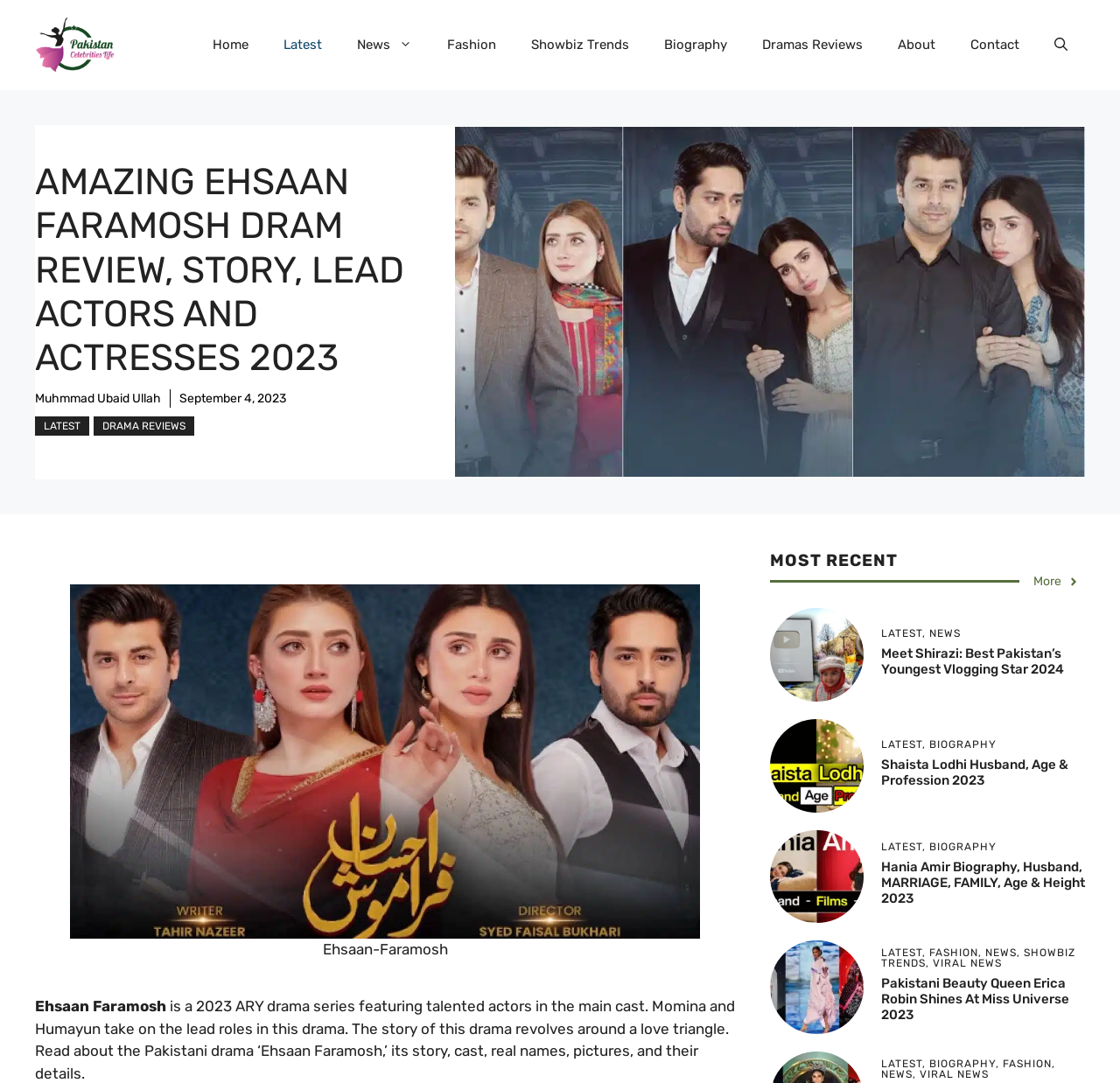Determine the bounding box coordinates of the section I need to click to execute the following instruction: "Click the 'Main menu' button". Provide the coordinates as four float numbers between 0 and 1, i.e., [left, top, right, bottom].

None